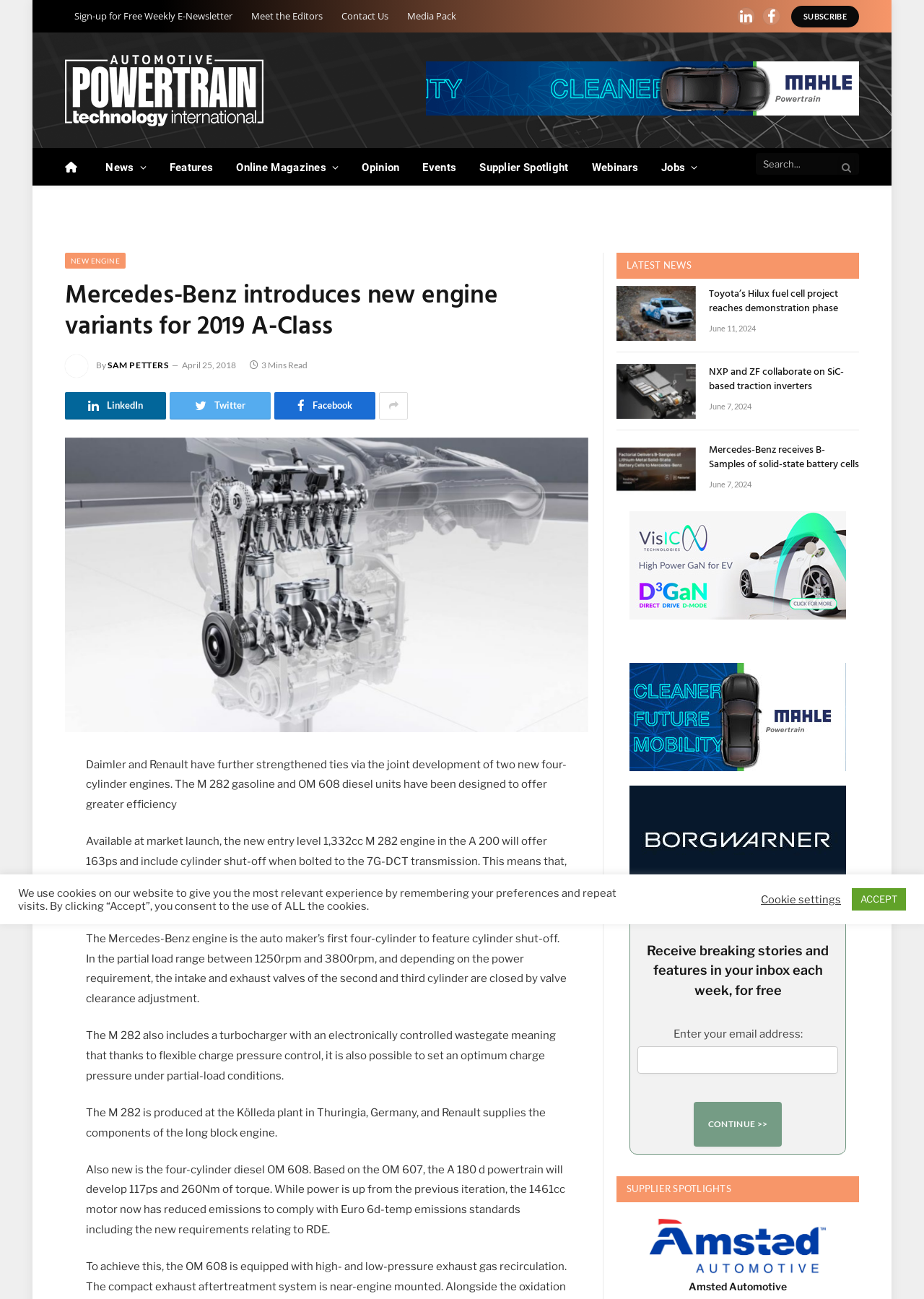Identify and provide the title of the webpage.

Mercedes-Benz introduces new engine variants for 2019 A-Class